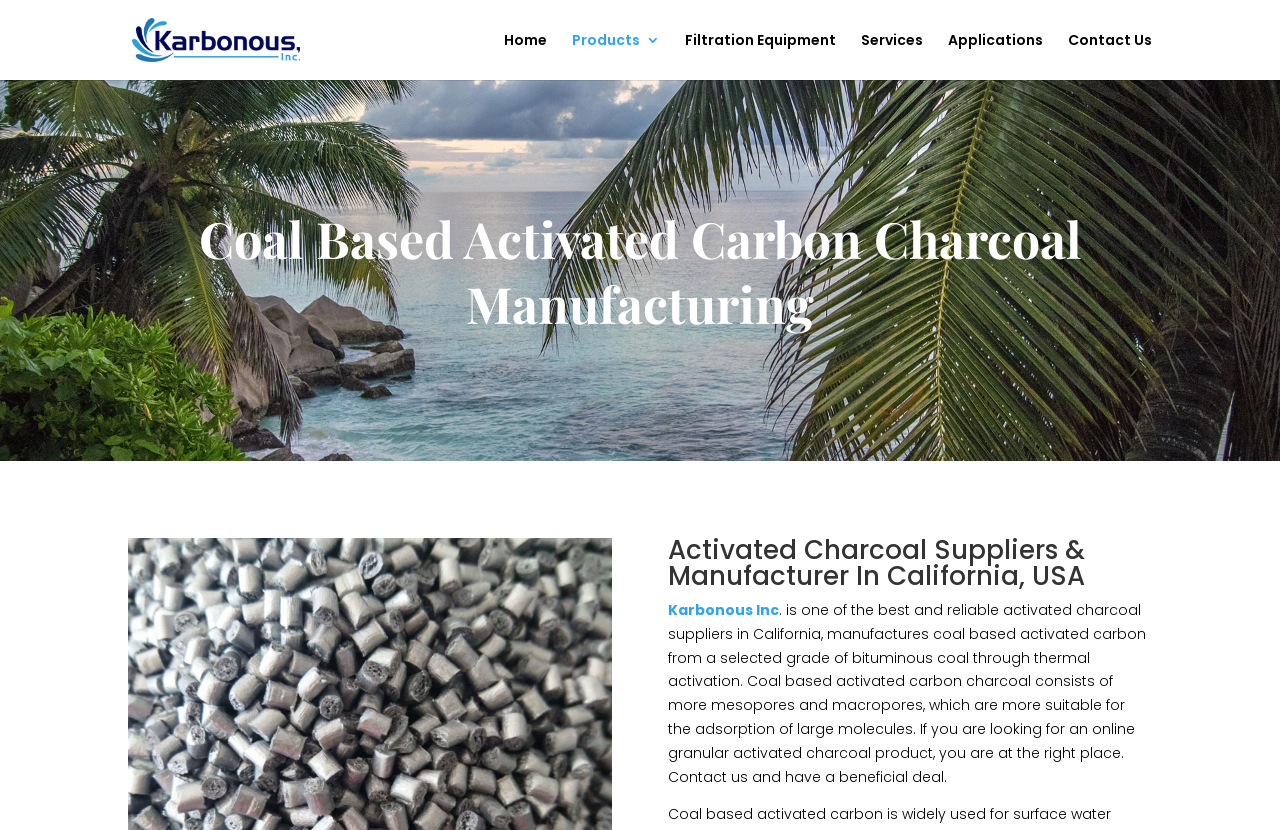What can be contacted for a beneficial deal?
Using the screenshot, give a one-word or short phrase answer.

The company